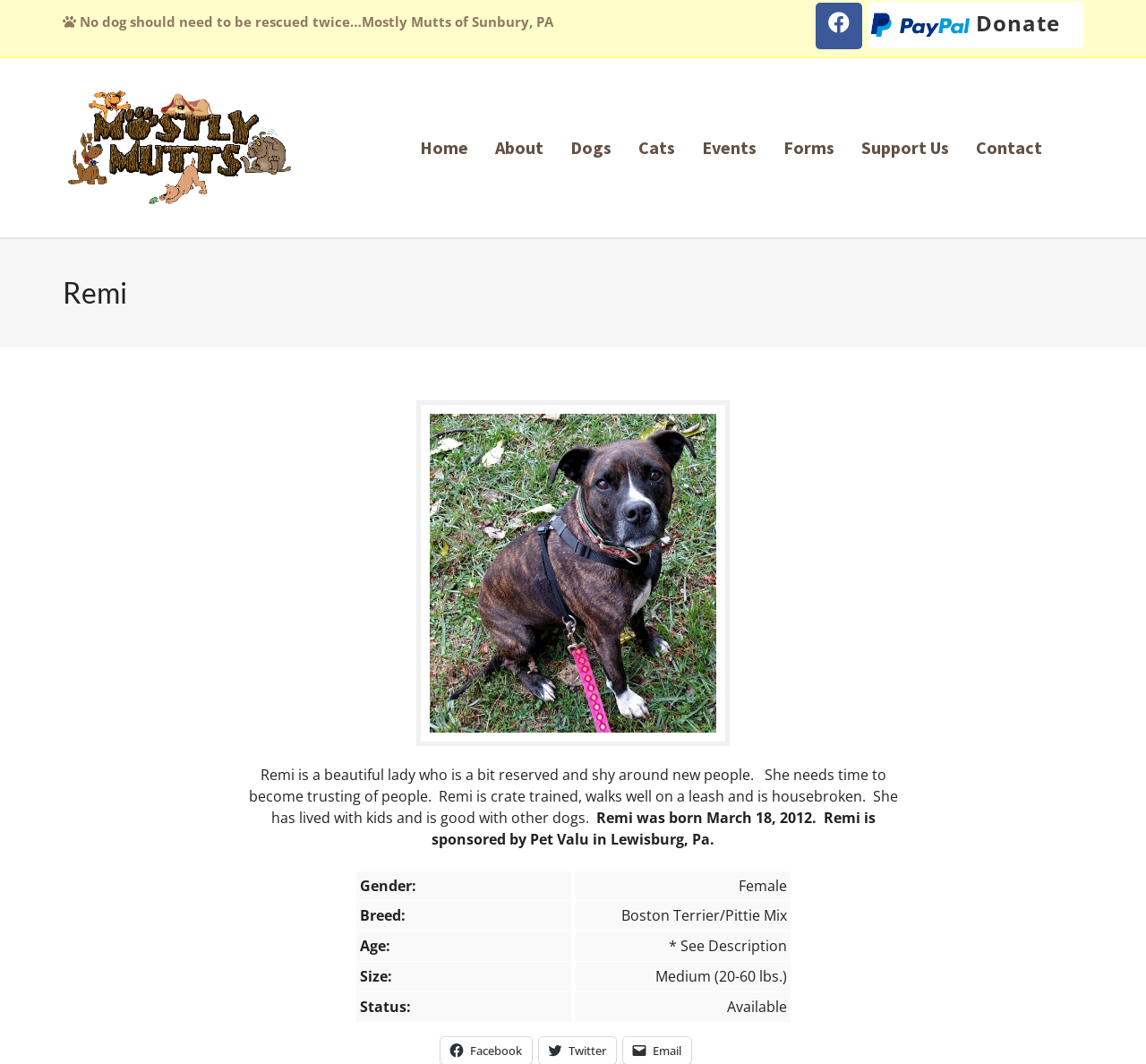Provide a brief response using a word or short phrase to this question:
Is Remi housebroken?

Yes